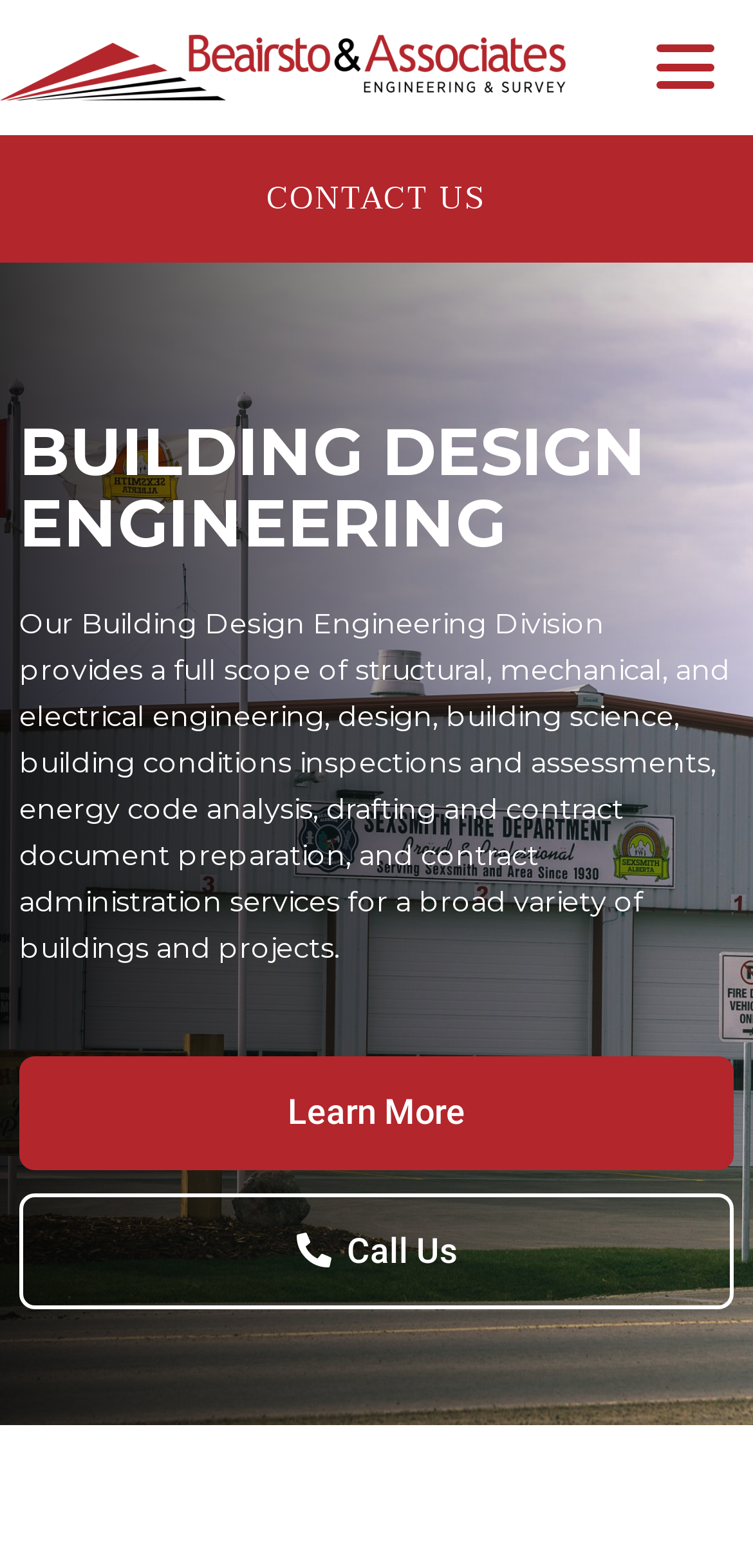Carefully examine the image and provide an in-depth answer to the question: What is the purpose of the Building Design Engineering Division?

The purpose of the Building Design Engineering Division can be inferred from the services it provides, which are listed in the paragraph below the 'BUILDING DESIGN ENGINEERING' heading, and include a range of engineering services for buildings and projects.